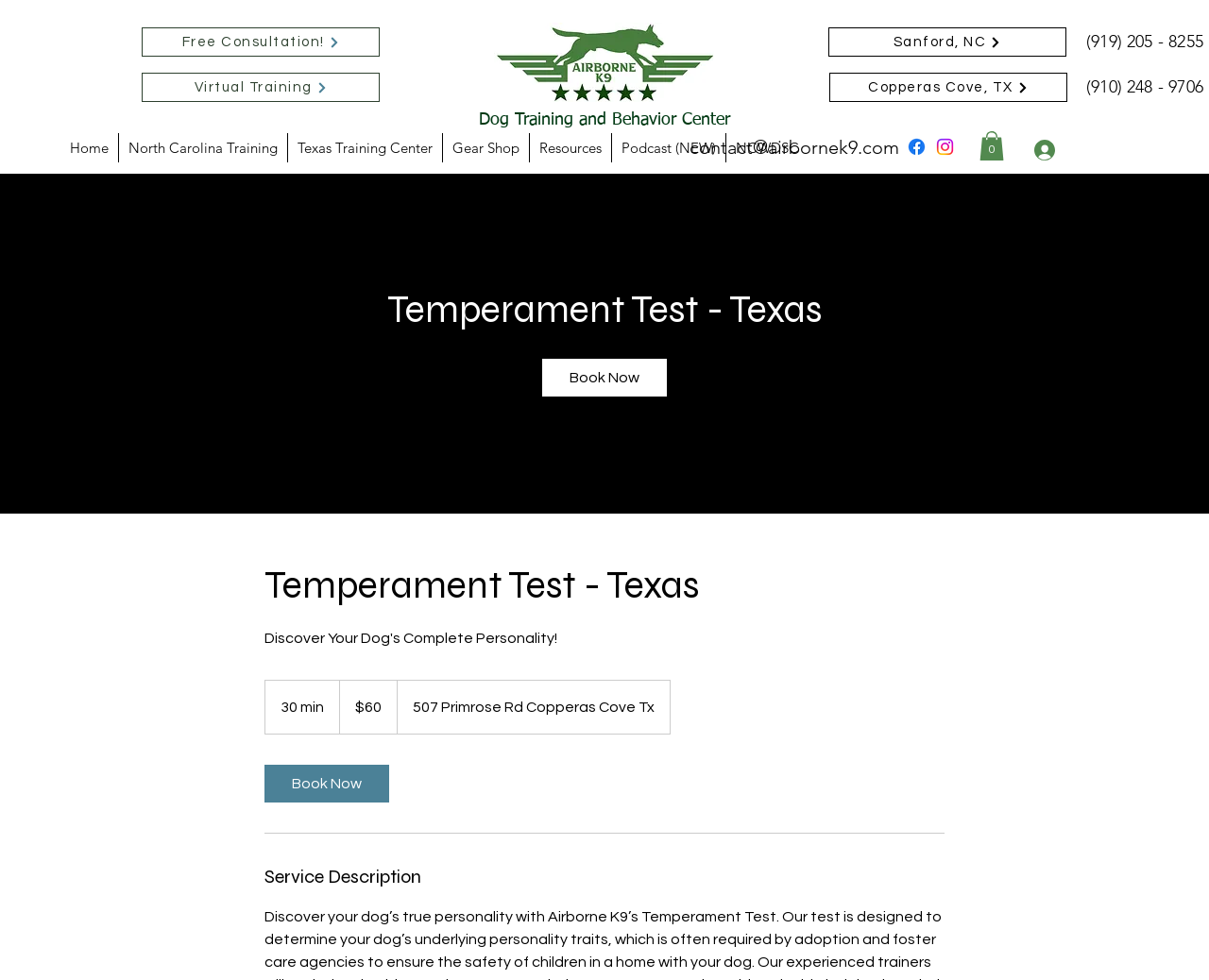From the screenshot, find the bounding box of the UI element matching this description: "Texas Training Center". Supply the bounding box coordinates in the form [left, top, right, bottom], each a float between 0 and 1.

[0.238, 0.136, 0.366, 0.166]